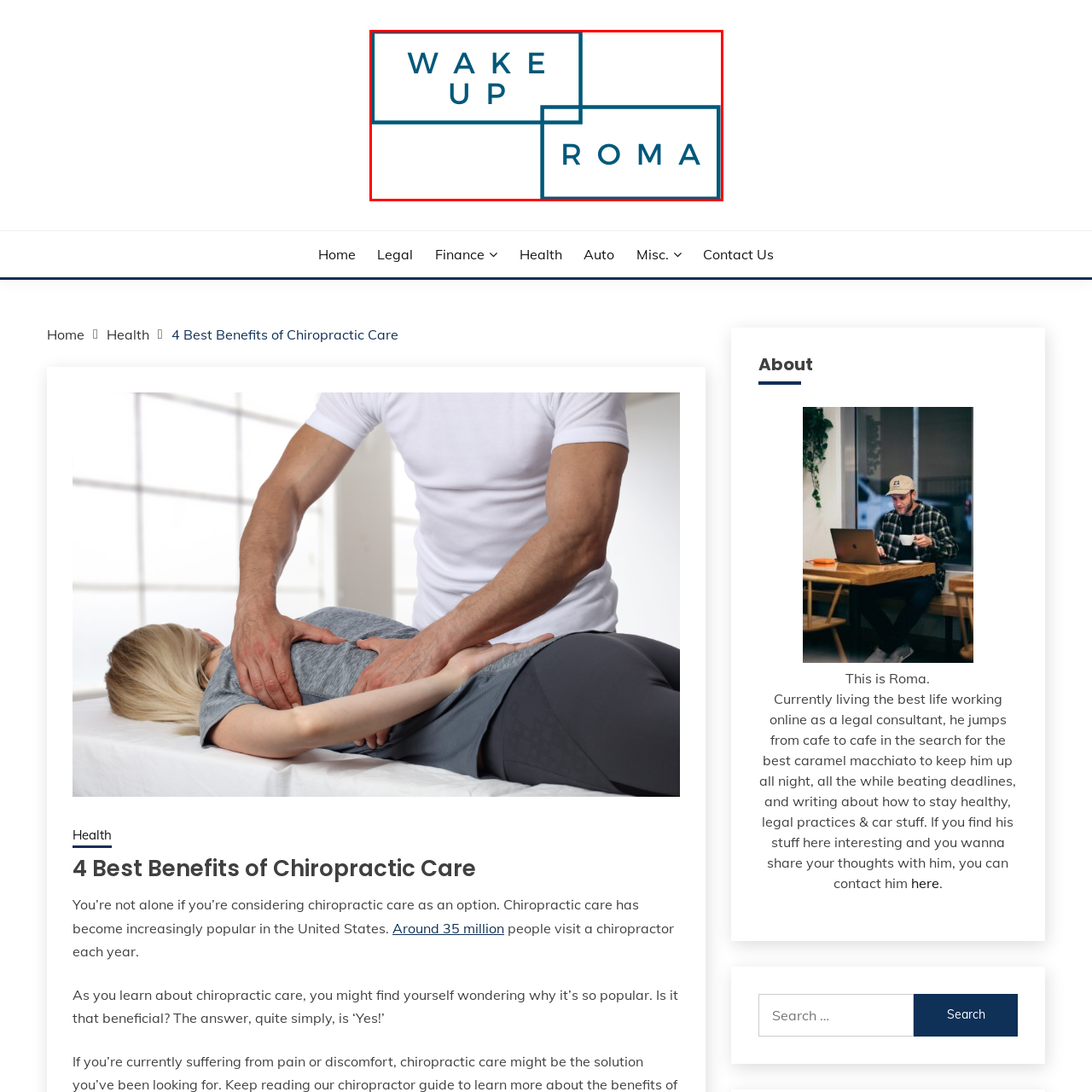Observe the image confined by the red frame and answer the question with a single word or phrase:
What is the likely purpose of this image?

Branding element